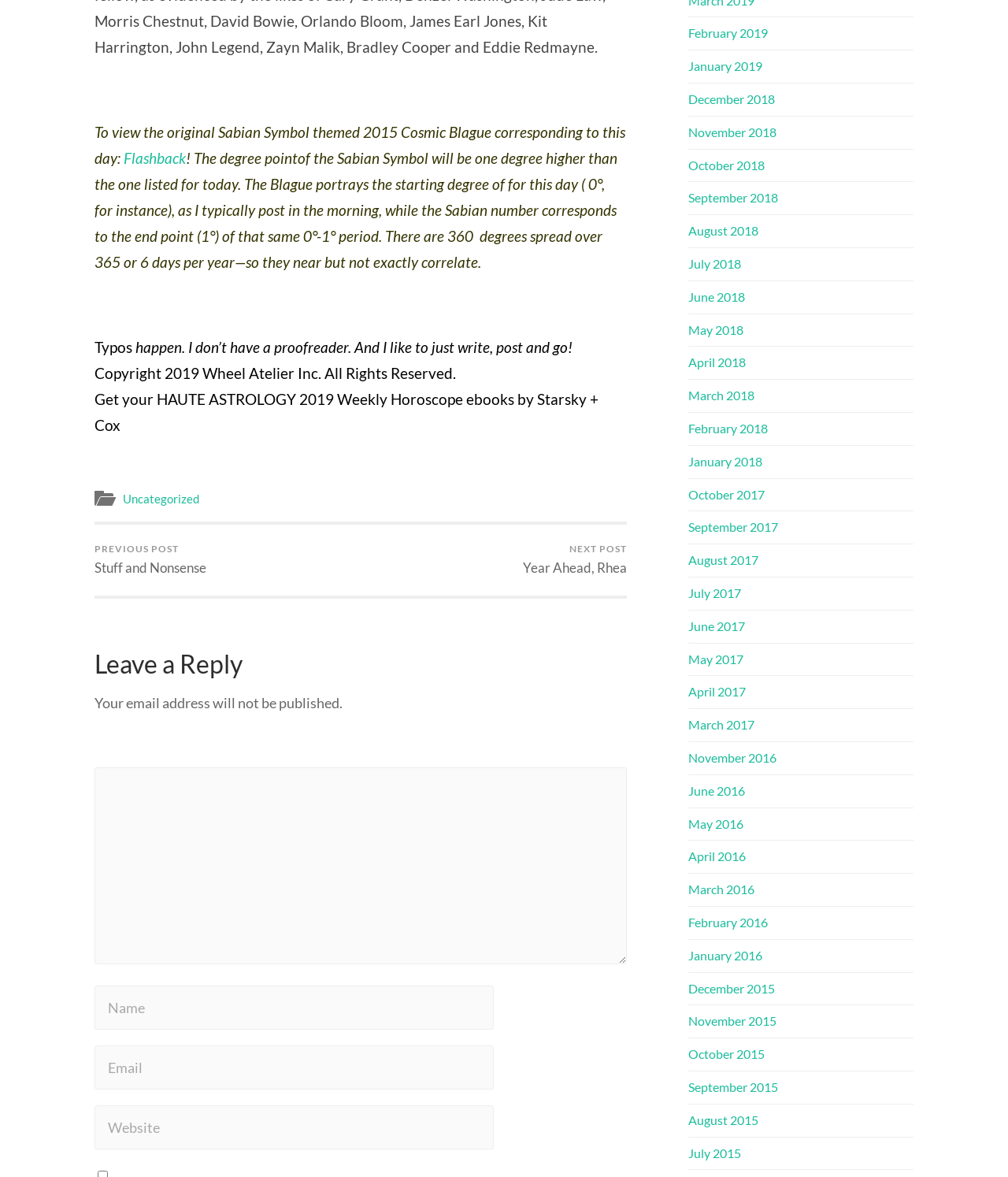Predict the bounding box coordinates of the area that should be clicked to accomplish the following instruction: "Click the 'February 2019' link". The bounding box coordinates should consist of four float numbers between 0 and 1, i.e., [left, top, right, bottom].

[0.683, 0.022, 0.762, 0.034]